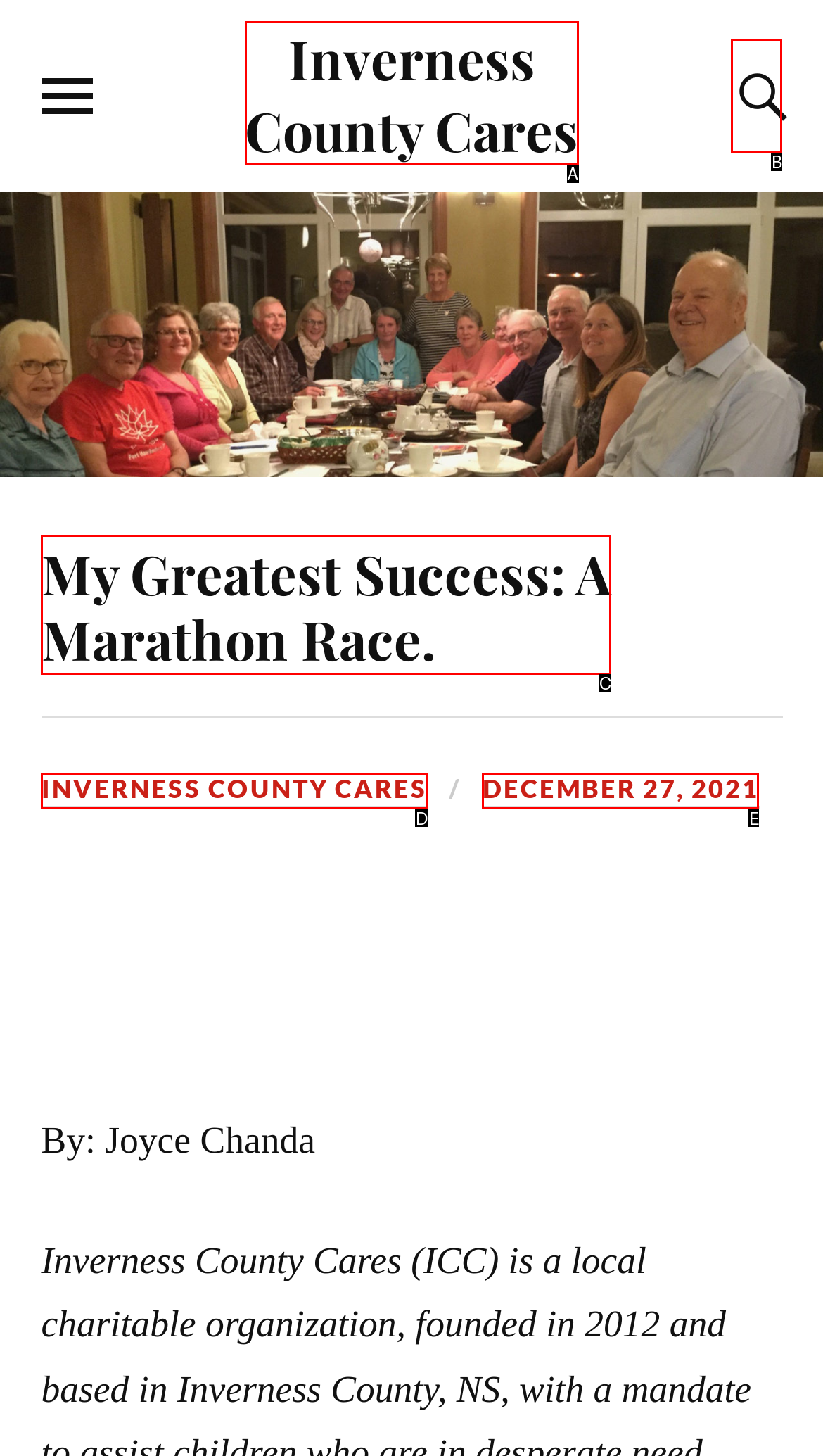Select the letter that corresponds to this element description: December 27, 2021
Answer with the letter of the correct option directly.

E